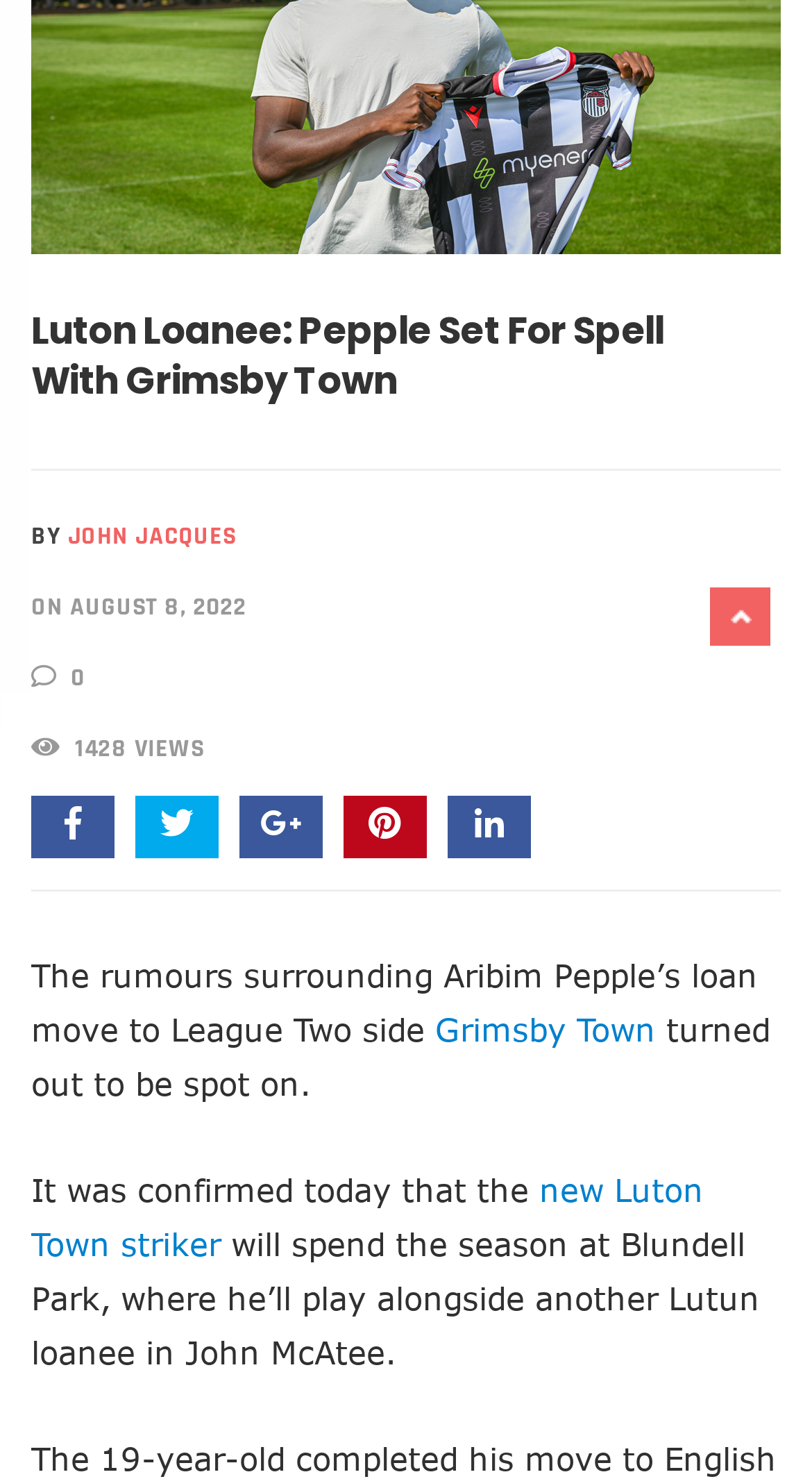Provide the bounding box for the UI element matching this description: "elections".

None